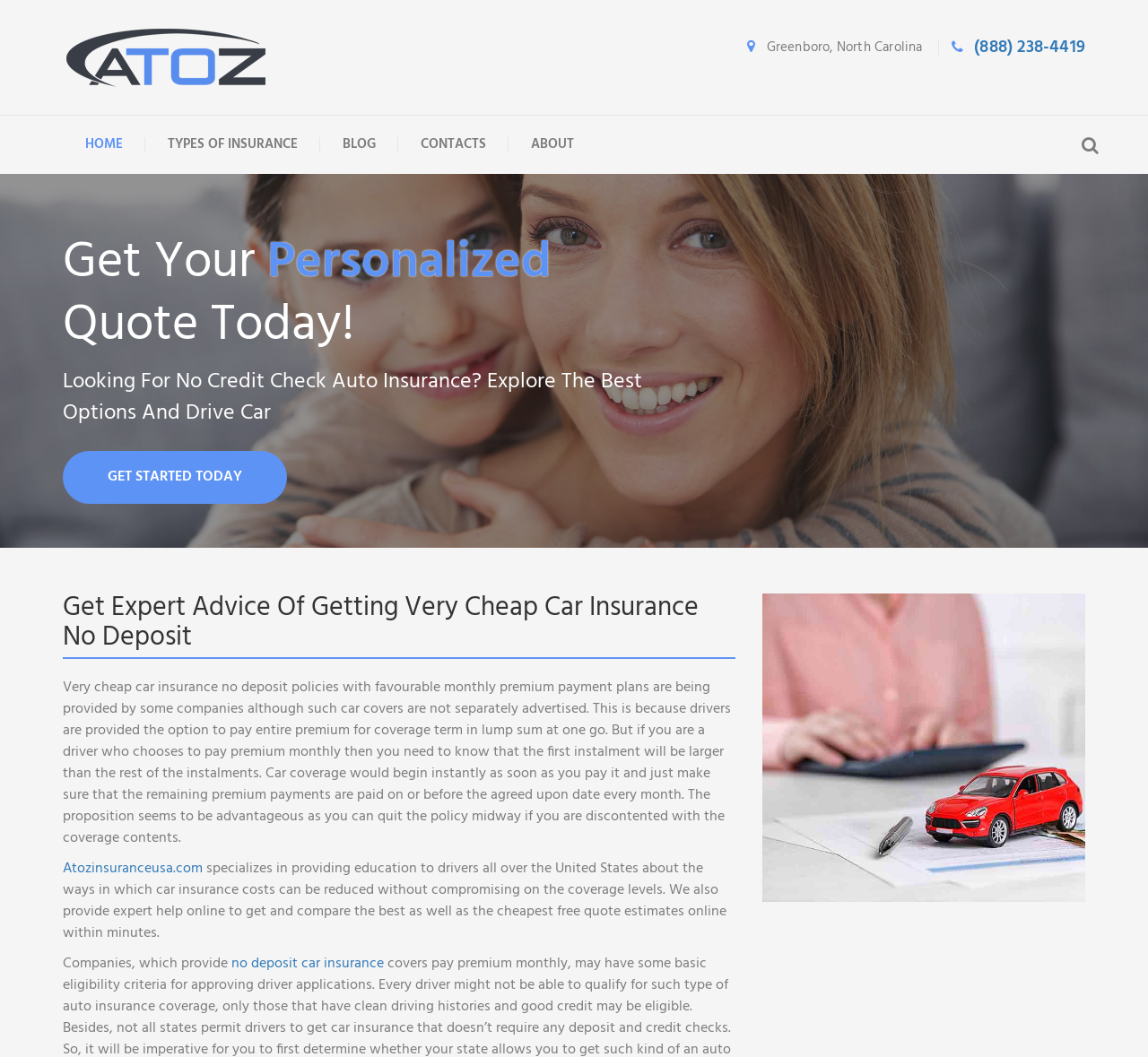With reference to the image, please provide a detailed answer to the following question: What is the phone number provided on the webpage?

The phone number '(888) 238-4419' is provided on the webpage as a link, which suggests that it is the contact number for the company or the insurance services.